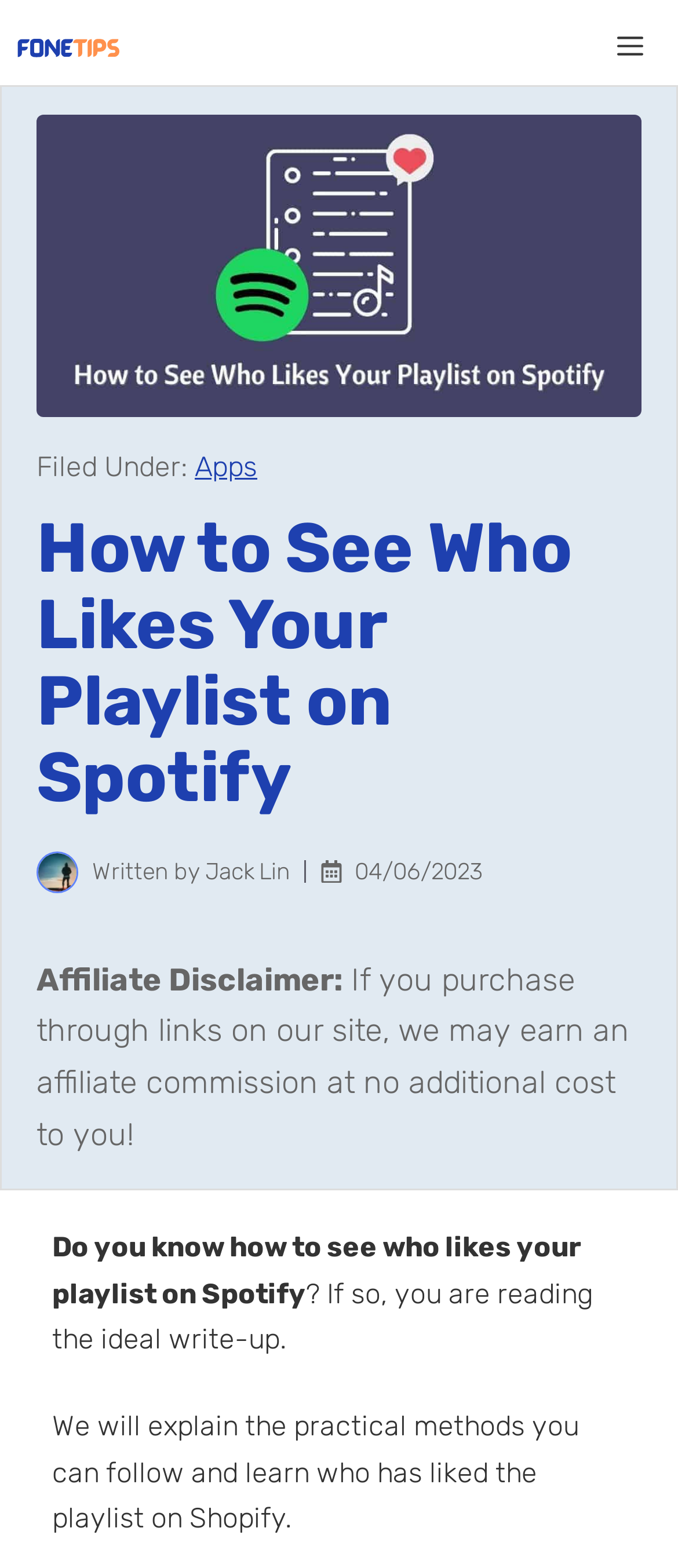Can you give a detailed response to the following question using the information from the image? What is the topic of the article?

The topic of the article can be inferred from the title 'How to See Who Likes Your Playlist on Spotify' and the content of the article, which explains how to see who likes a playlist on Spotify.